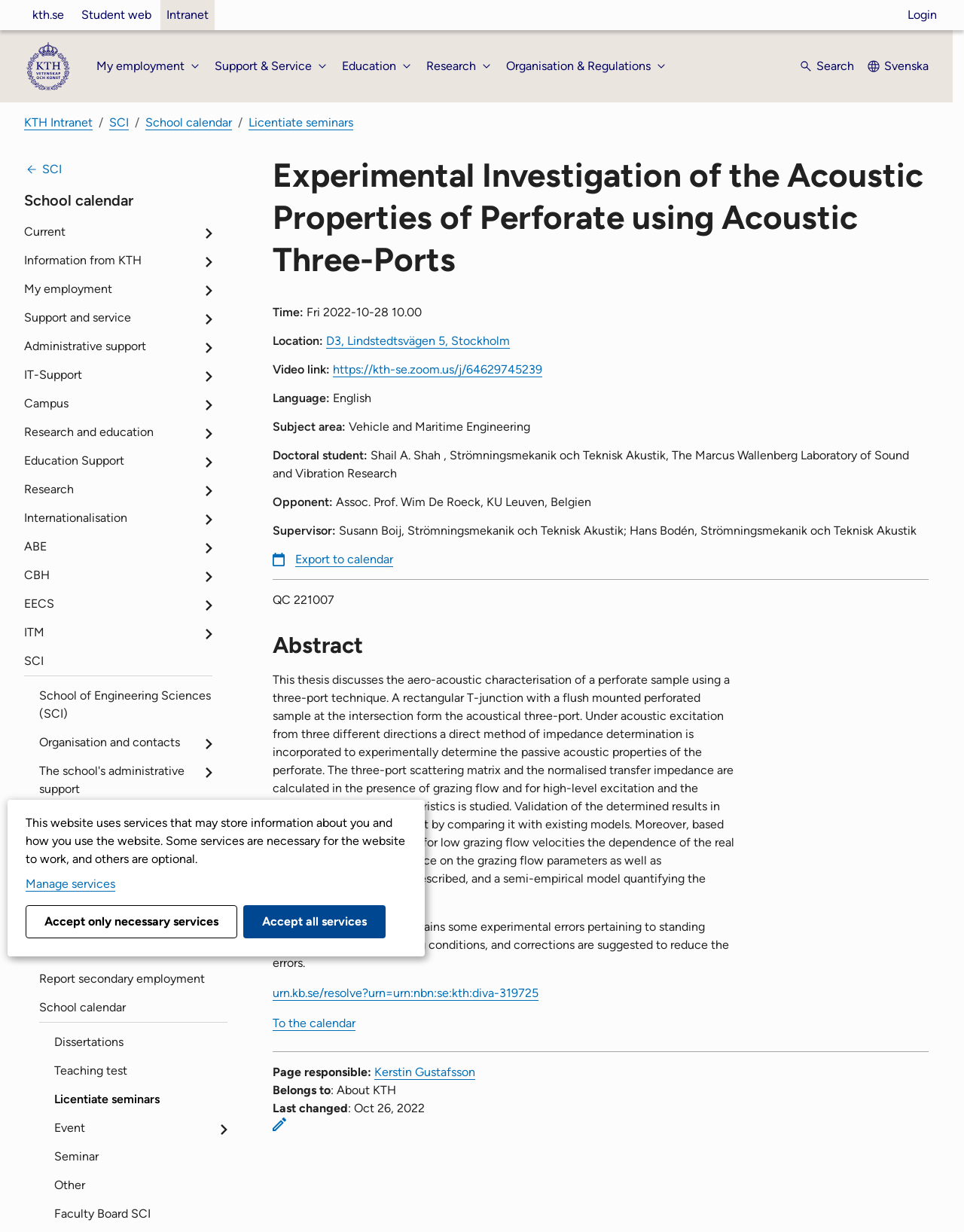Who is the doctoral student?
Answer with a single word or phrase by referring to the visual content.

Shail A. Shah